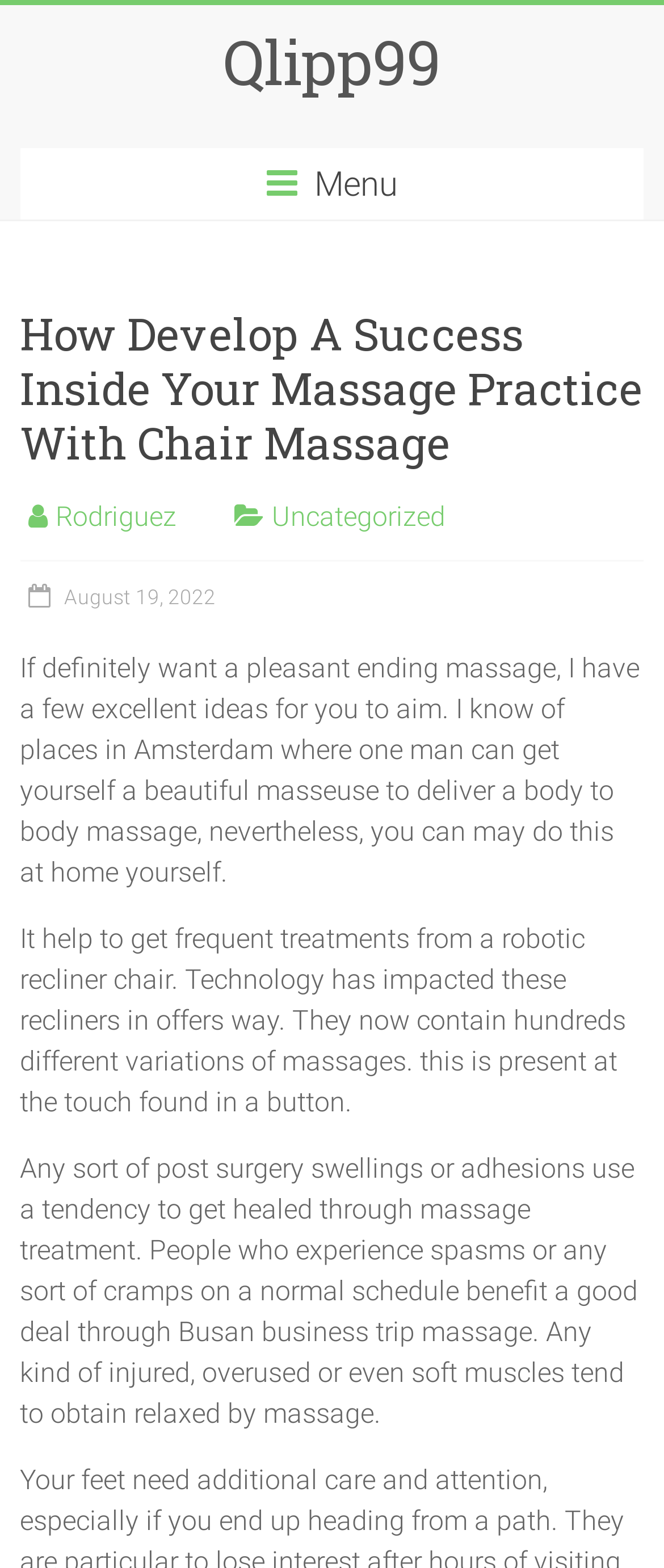What is the date of the article?
Based on the image, provide your answer in one word or phrase.

August 19, 2022